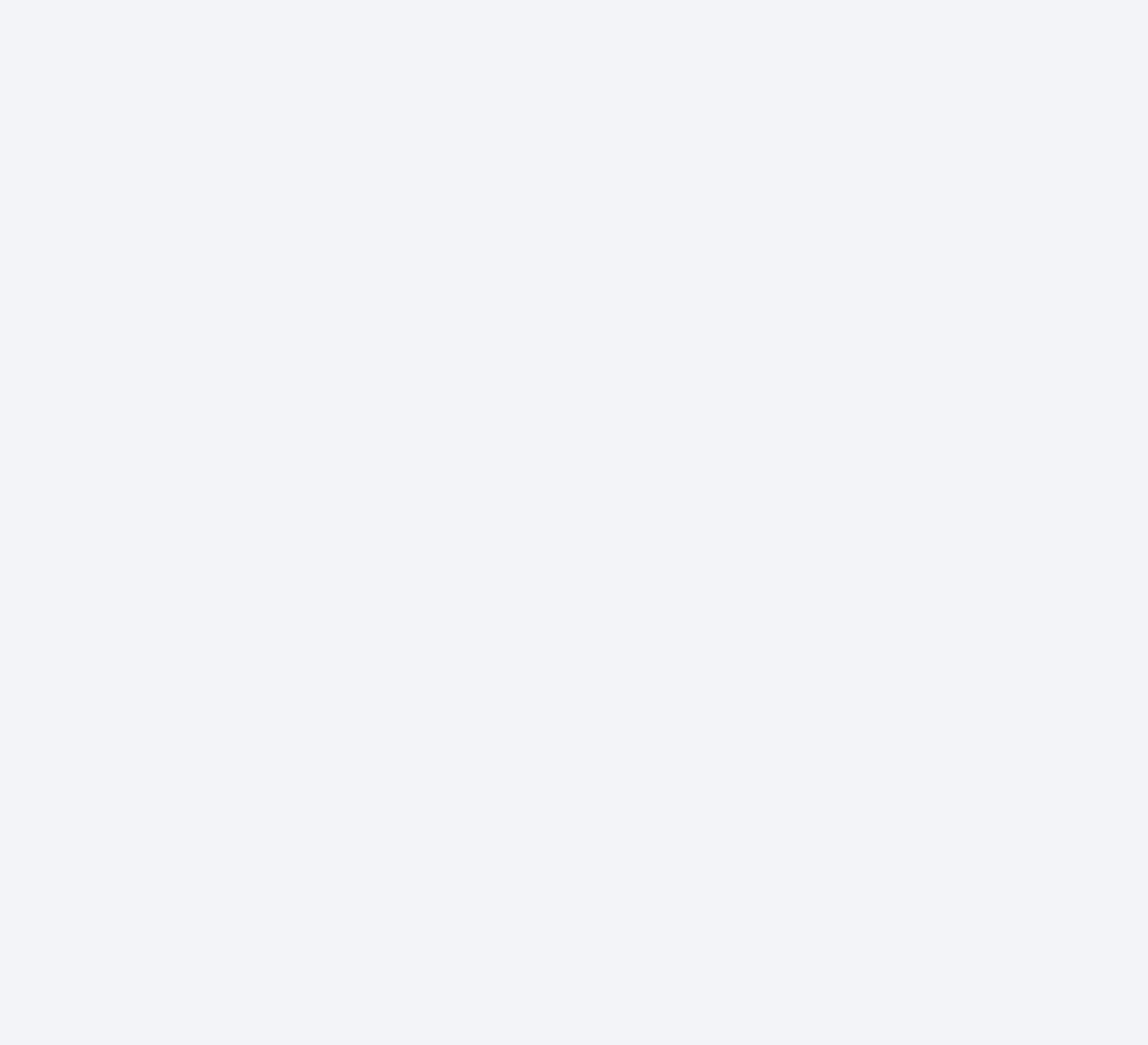Give a one-word or short phrase answer to this question: 
What is the current page number?

1